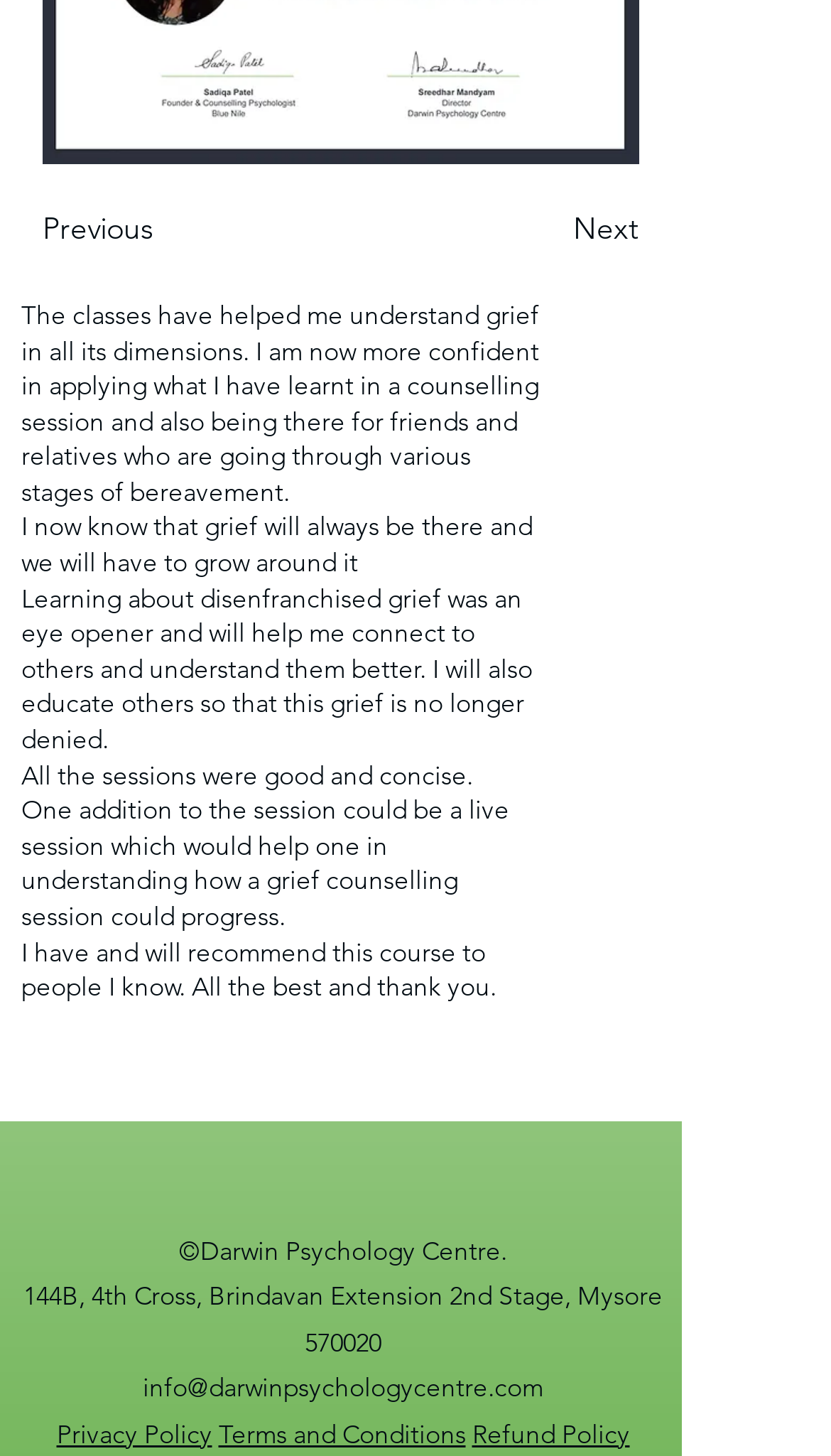What is the text of the first testimonial?
Based on the screenshot, respond with a single word or phrase.

The classes have helped me understand grief in all its dimensions.